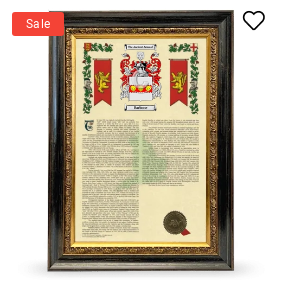Using the image as a reference, answer the following question in as much detail as possible:
What is the purpose of the seal on the crest?

The caption states that the crest bears a seal, which further indicates its authenticity and quality, implying that the seal serves as a mark of genuineness and excellence.